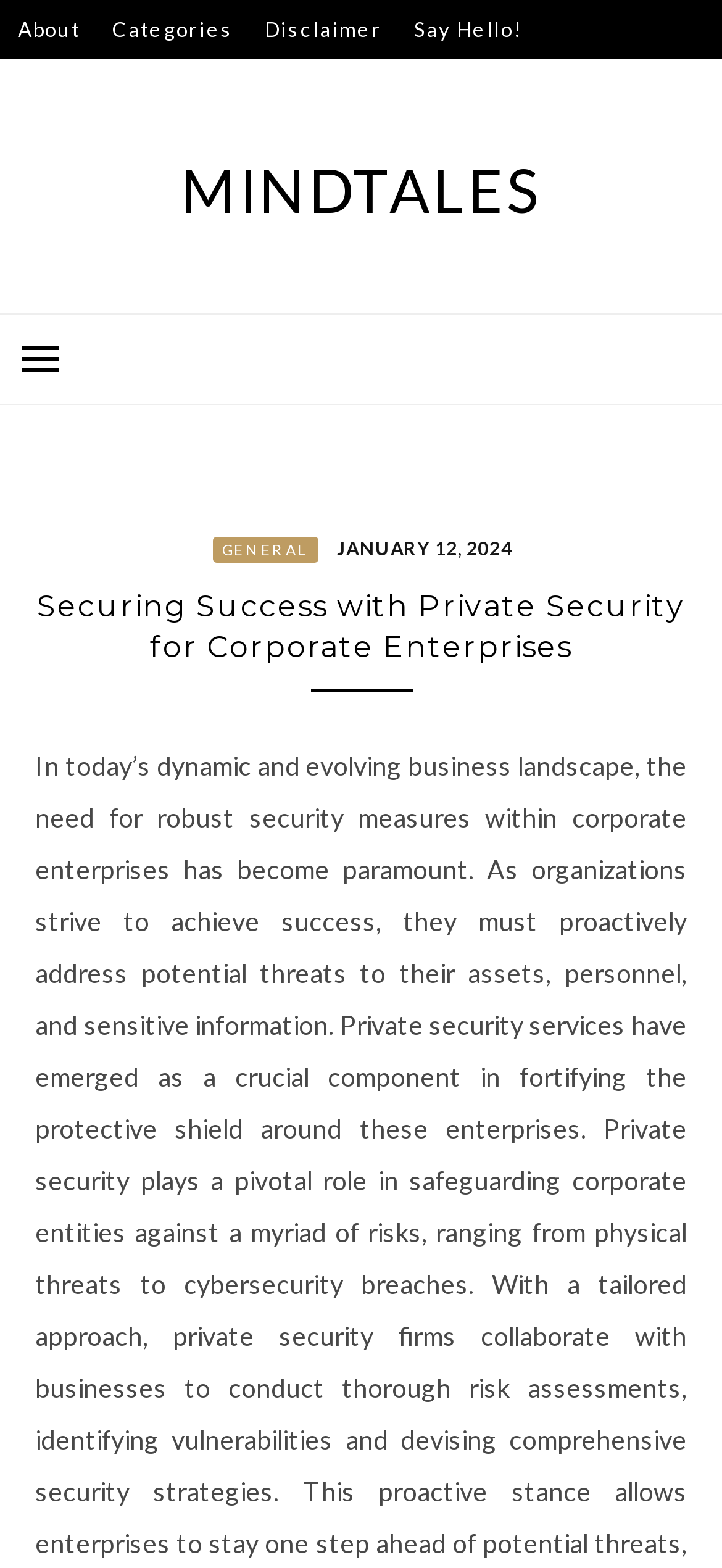What is the date mentioned on the page?
Answer the question based on the image using a single word or a brief phrase.

January 12, 2024